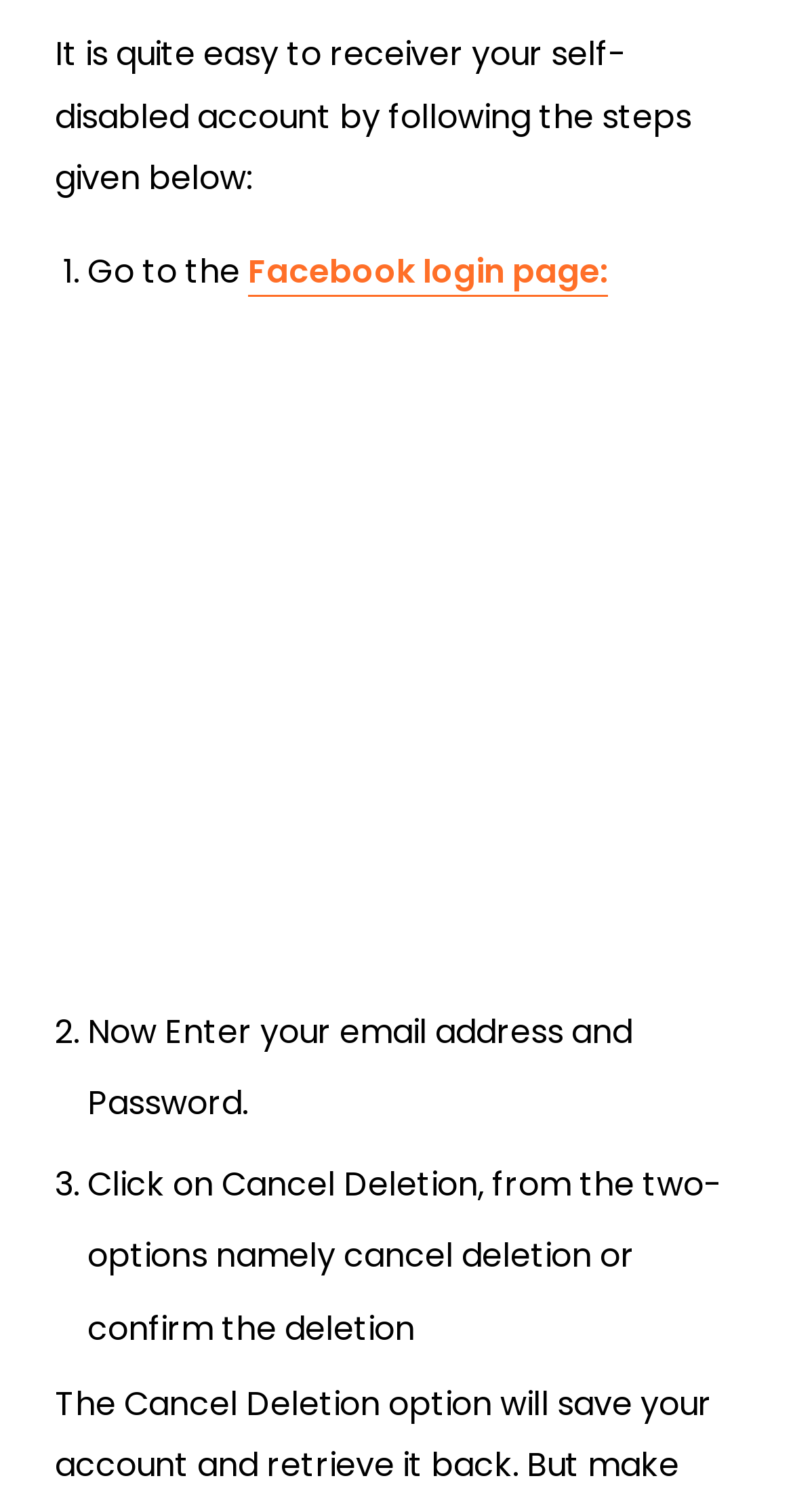What is shown in the figure on the webpage?
Please provide a single word or phrase as your answer based on the screenshot.

Login page